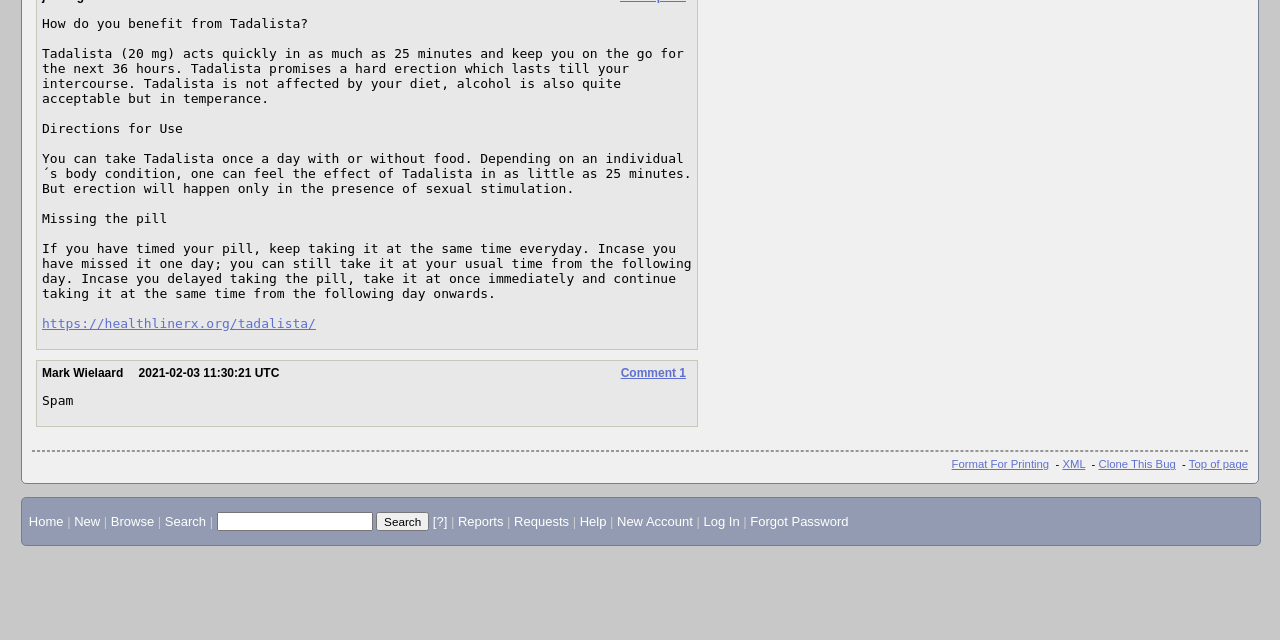Highlight the bounding box of the UI element that corresponds to this description: "Requests".

[0.402, 0.803, 0.445, 0.827]